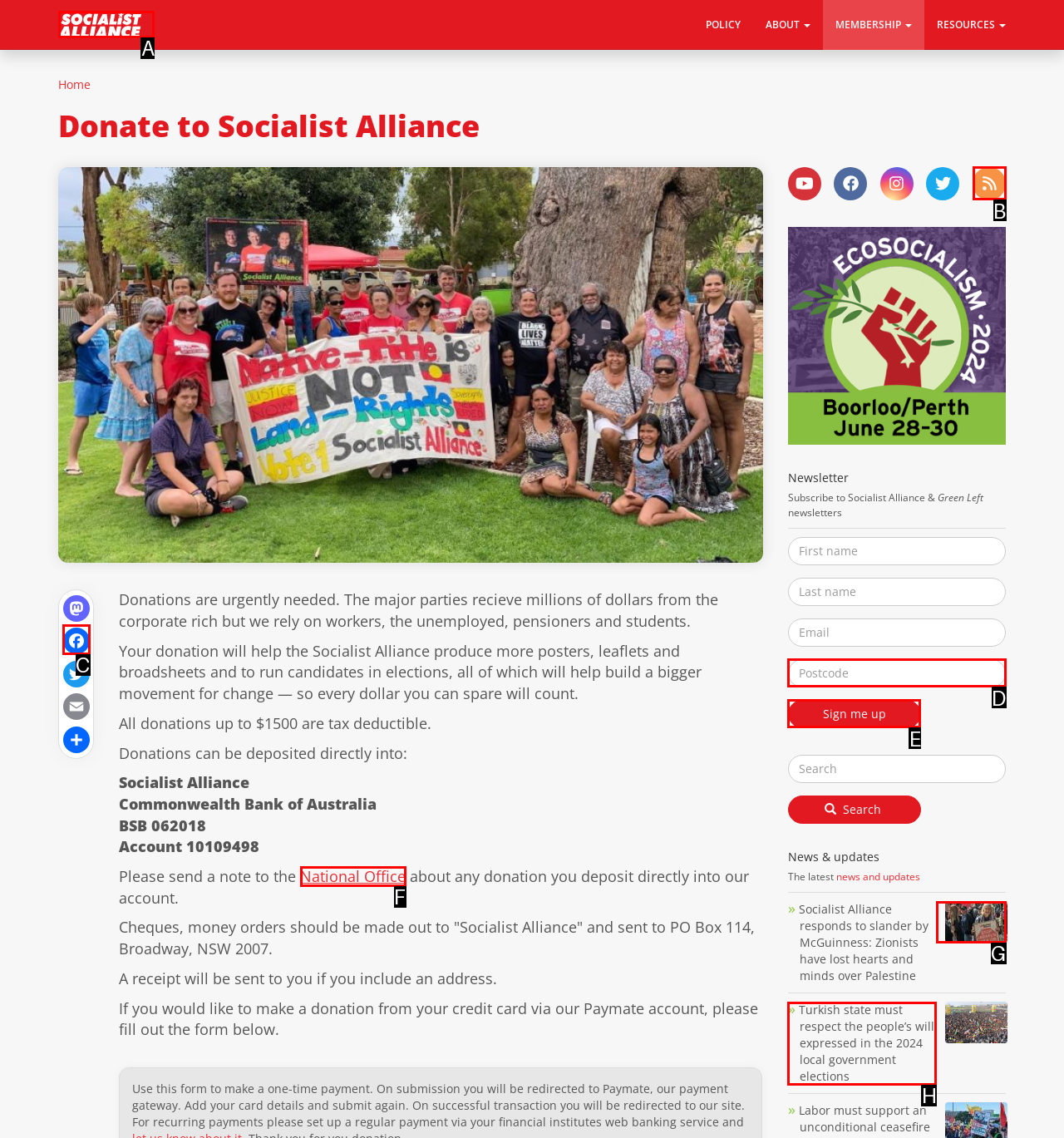Select the UI element that should be clicked to execute the following task: Click the 'Home' link
Provide the letter of the correct choice from the given options.

A